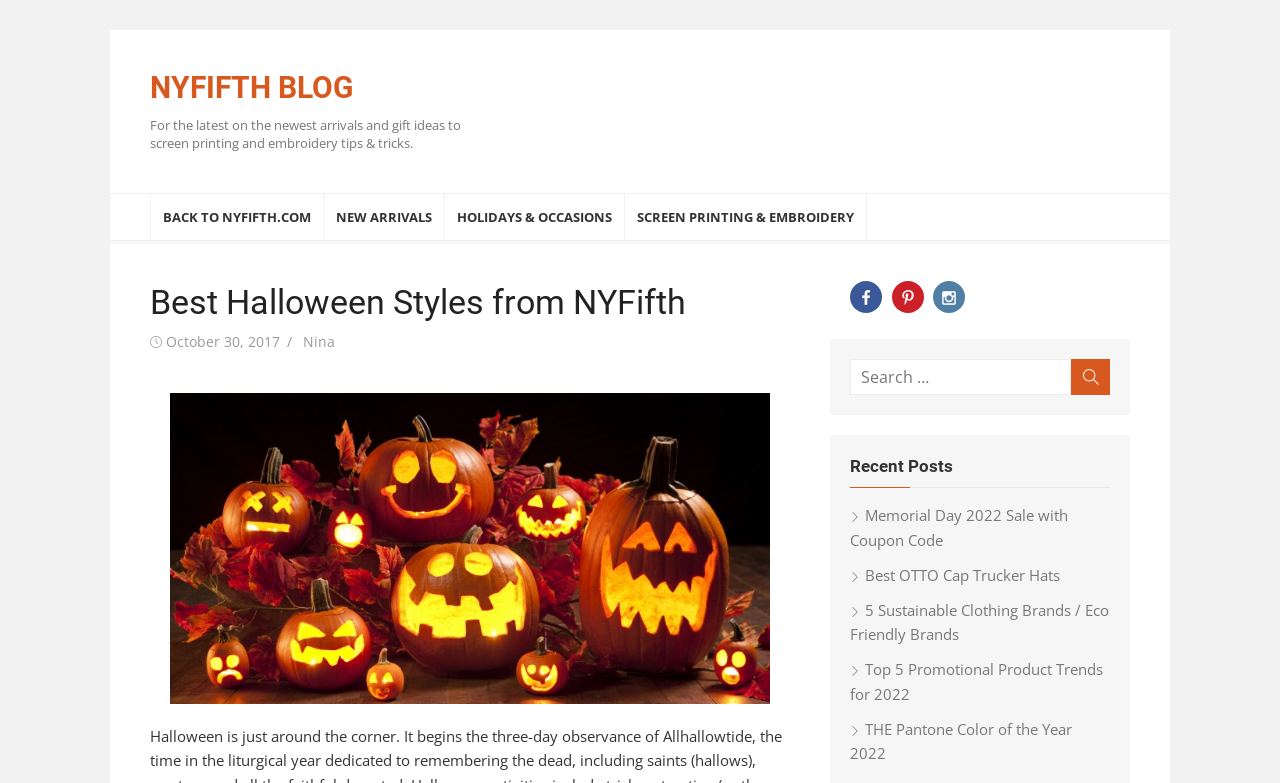Please specify the bounding box coordinates of the area that should be clicked to accomplish the following instruction: "Read the latest blog post". The coordinates should consist of four float numbers between 0 and 1, i.e., [left, top, right, bottom].

[0.117, 0.359, 0.617, 0.415]